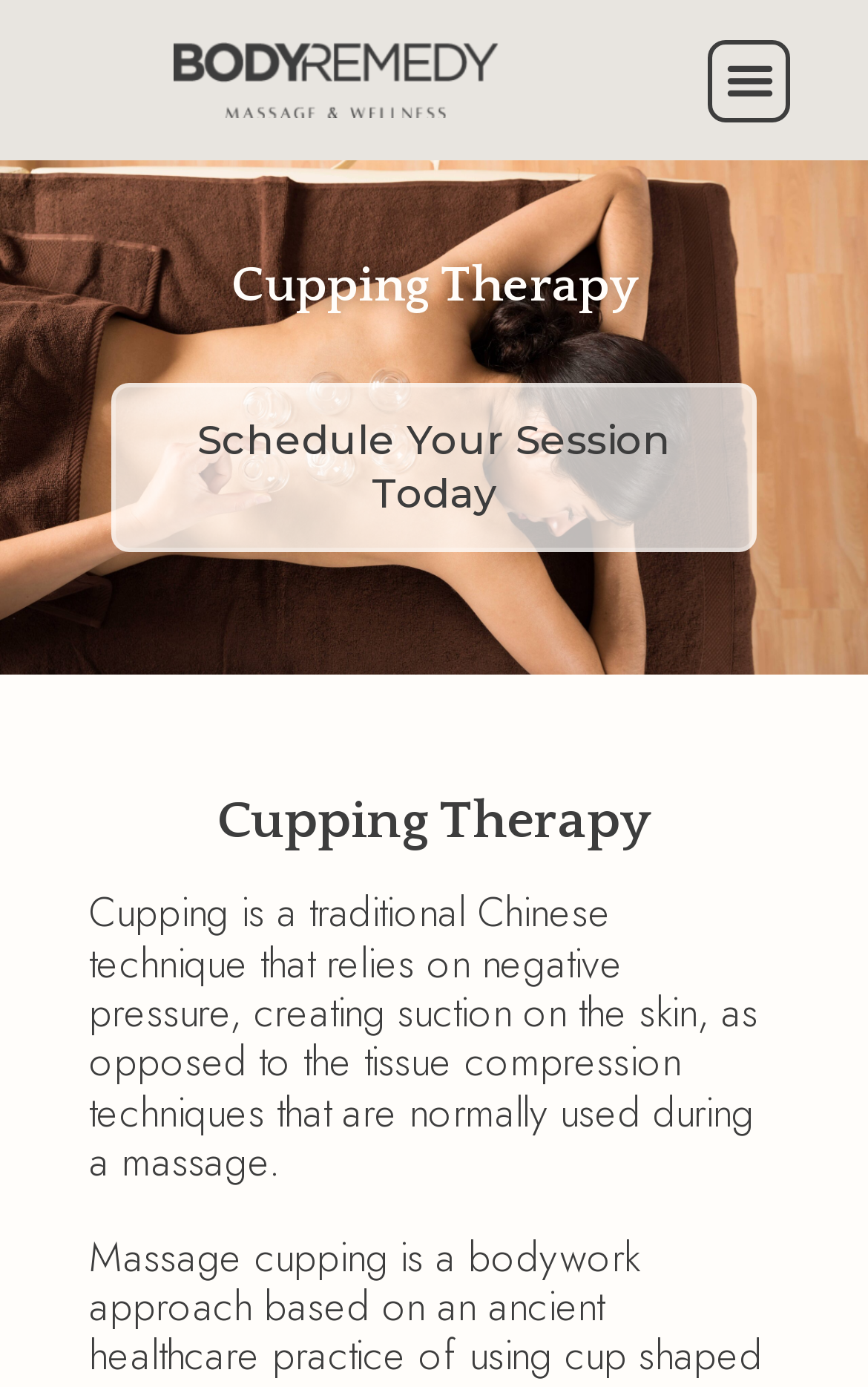What can be done on this webpage?
Answer the question with as much detail as possible.

The webpage provides a link to 'Schedule Your Session Today', indicating that users can schedule a cupping therapy session on this webpage.